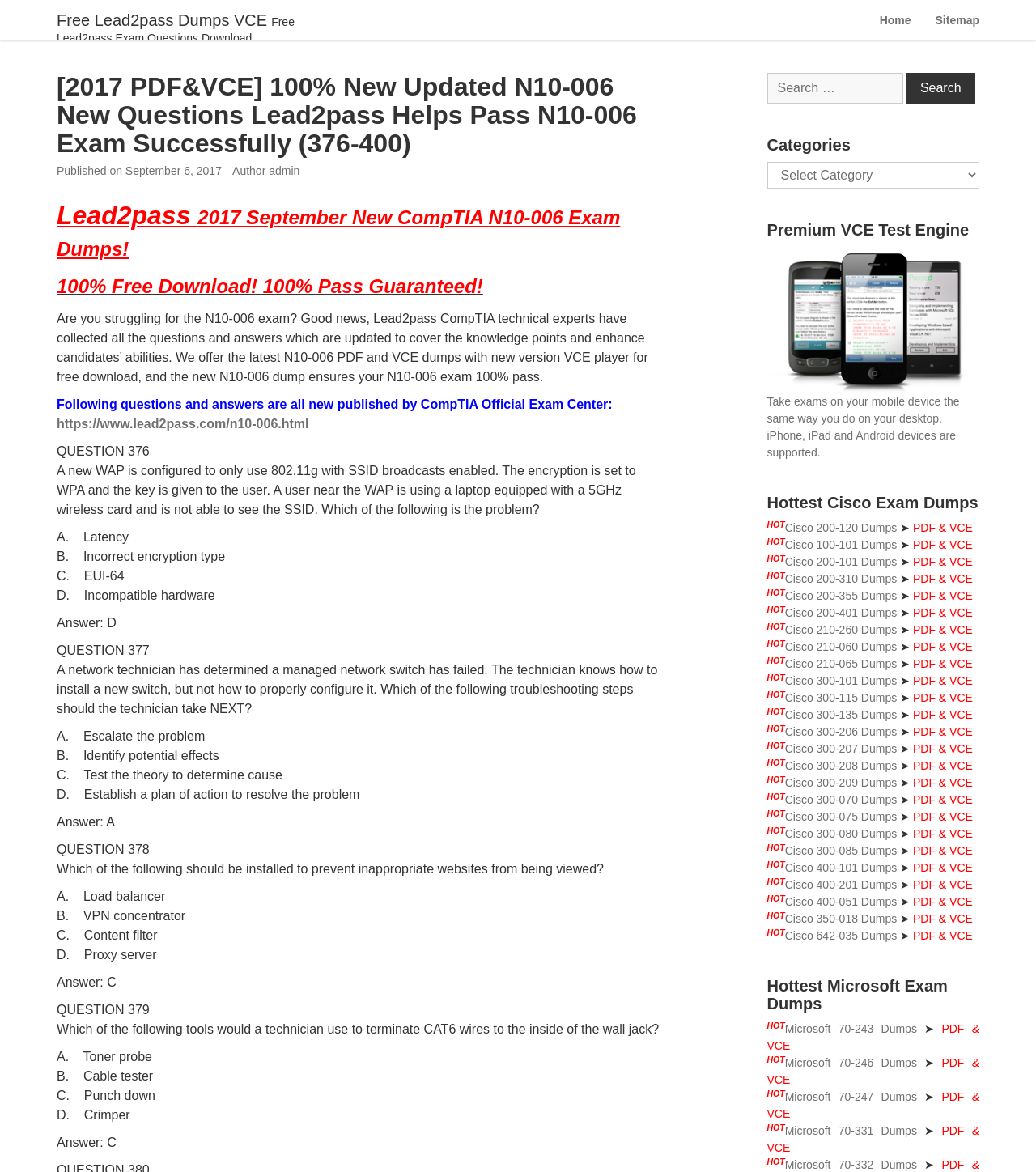Using the element description: "Next Post →", determine the bounding box coordinates for the specified UI element. The coordinates should be four float numbers between 0 and 1, [left, top, right, bottom].

None